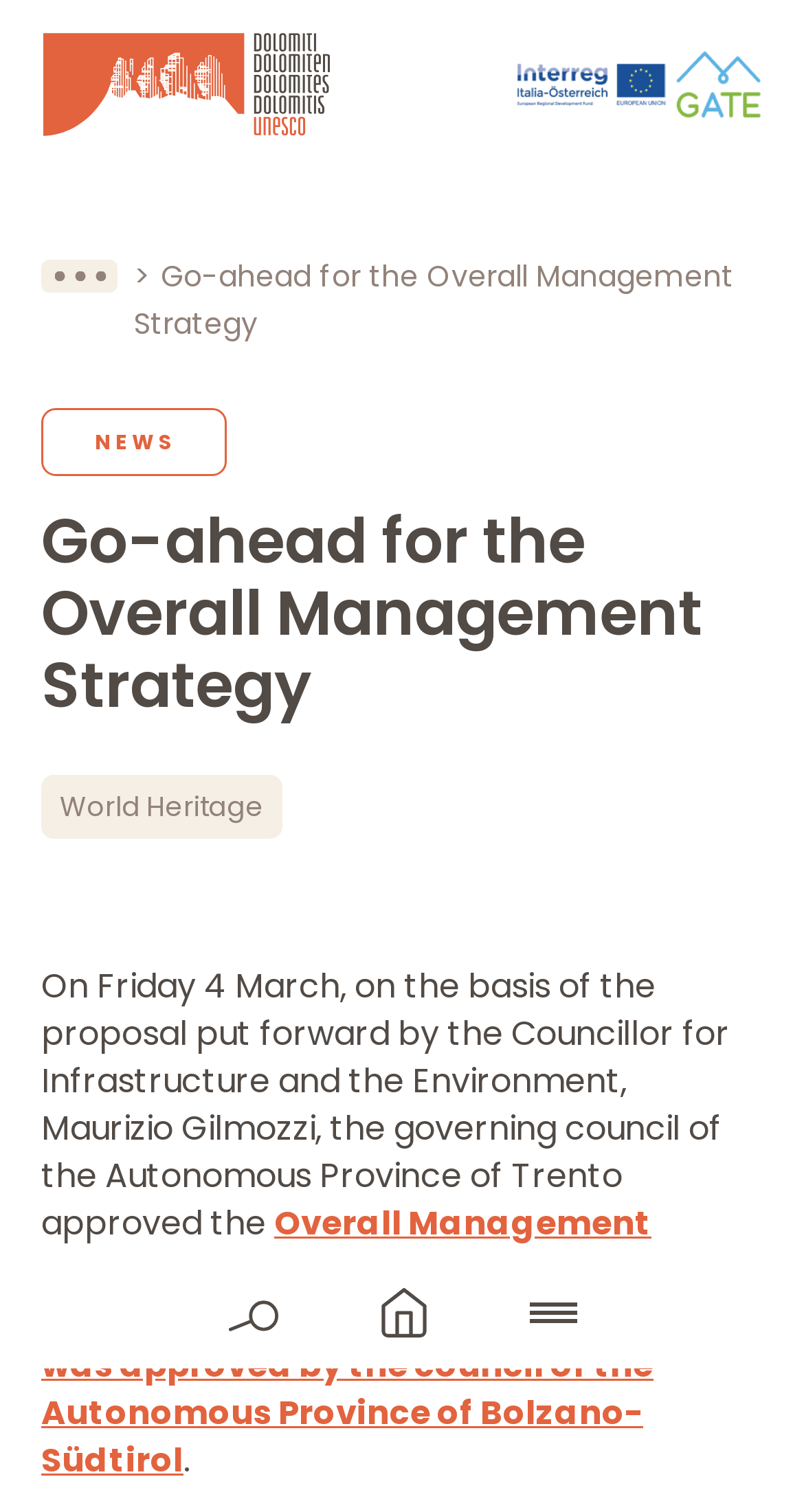Describe all the visual and textual components of the webpage comprehensively.

The webpage is about the approval of the Overall Management Strategy for the Dolomites UNESCO World Heritage Site. At the top-left corner, there is a link to "Dolomites UNESCO World Heritage" and another link to "Dolomites World Heritage Geotrail" next to it. Below these links, there is a heading that reads "Go-ahead for the Overall Management Strategy". 

On the top-right corner, there is a link to "home" and another link to "interreg gate" with an accompanying image. 

In the main content area, there is a paragraph of text that describes the approval of the Overall Management Strategy by the governing council of the Autonomous Province of Trento on Friday, 4 March. The text also mentions the proposal put forward by Councillor Maurizio Gilmozzi. 

Below this paragraph, there are several links, including "NEWS", "World Heritage", "Overall Management Strategy", and another link that describes the approval of the Strategy by the council of the Autonomous Province of Bolzano-Südtirol on 26 January.